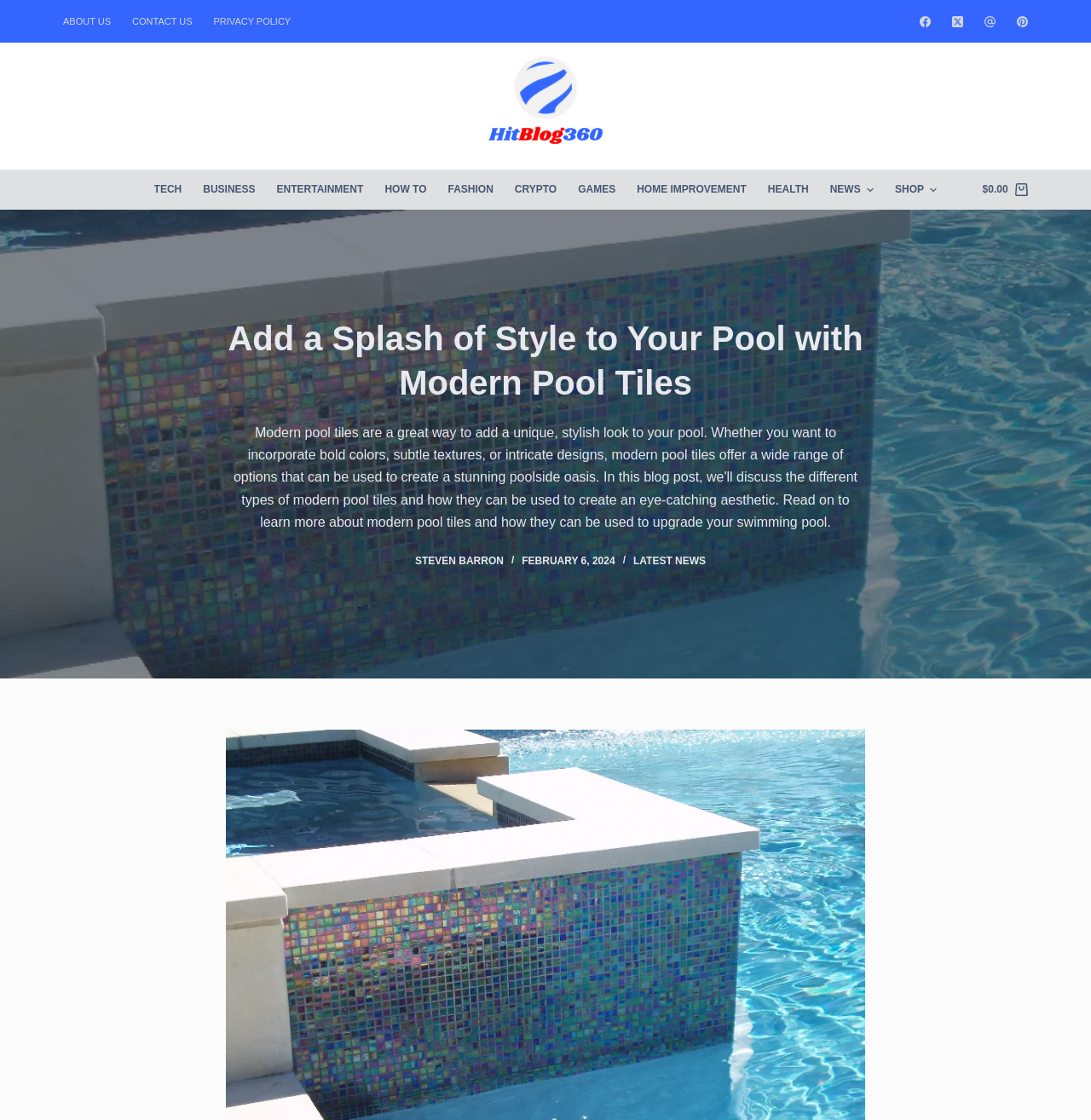Provide an in-depth description of the elements and layout of the webpage.

The webpage is about modern pool tiles, with a focus on adding a unique and stylish look to a pool. At the top left, there is a "Skip to content" link. Next to it, there is a horizontal navigation menu with three menu items: "ABOUT US", "CONTACT US", and "PRIVACY POLICY". 

On the top right, there are four social media links: Facebook, Twitter, Instagram, and Pinterest. Below these links, there is a horizontal navigation menu with nine menu items: "TECH", "BUSINESS", "ENTERTAINMENT", "HOW TO", "FASHION", "CRYPTO", "GAMES", "HOME IMPROVEMENT", and "HEALTH". Each menu item has a corresponding image. There are also two dropdown menus, "NEWS" and "SHOP", with their own images.

Below the navigation menus, there is a large image of modern pool tiles, taking up most of the width of the page. Above the image, there is a header with the title "Add a Splash of Style to Your Pool with Modern Pool Tiles". Below the title, there is a byline "Steven Barron" with a corresponding image, followed by the date "FEBRUARY 6, 2024" and a link to "LATEST NEWS".